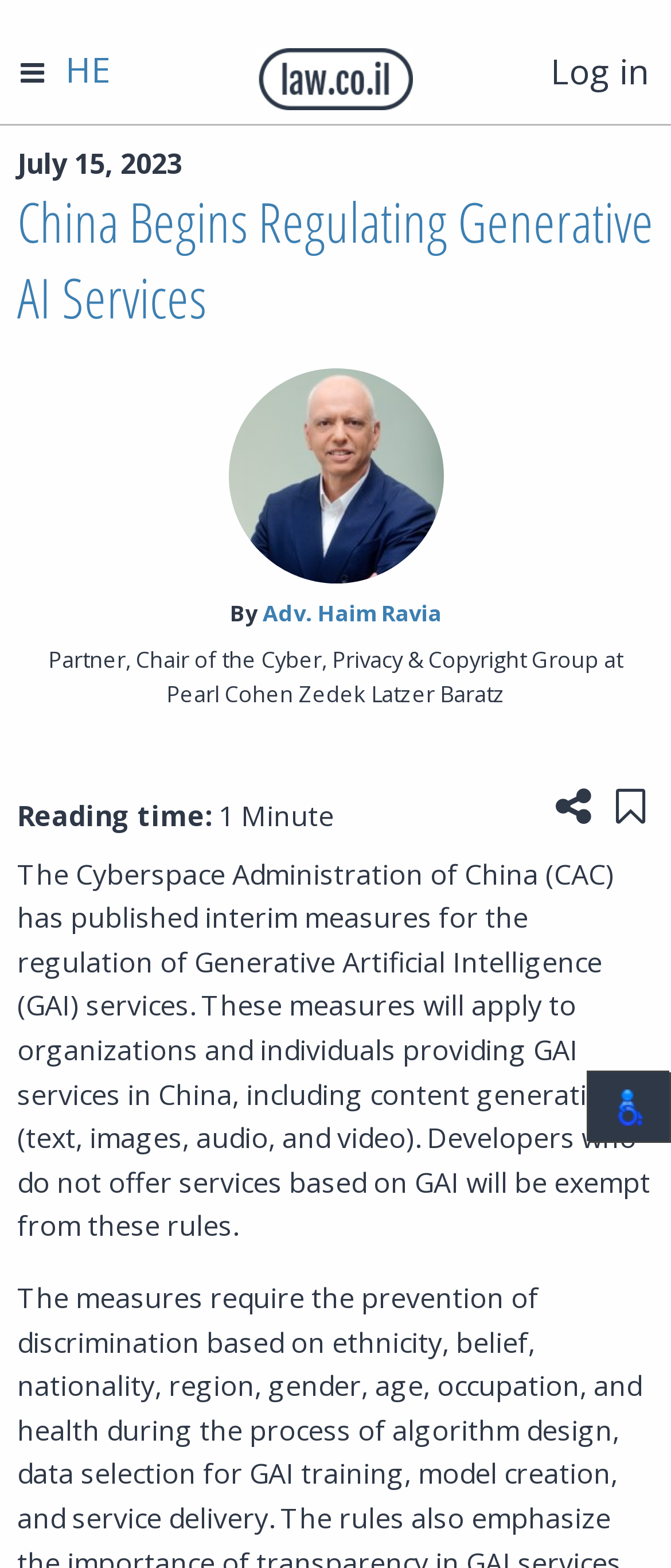Pinpoint the bounding box coordinates of the element you need to click to execute the following instruction: "Click the 'law.co.il' link". The bounding box should be represented by four float numbers between 0 and 1, in the format [left, top, right, bottom].

[0.385, 0.029, 0.615, 0.065]